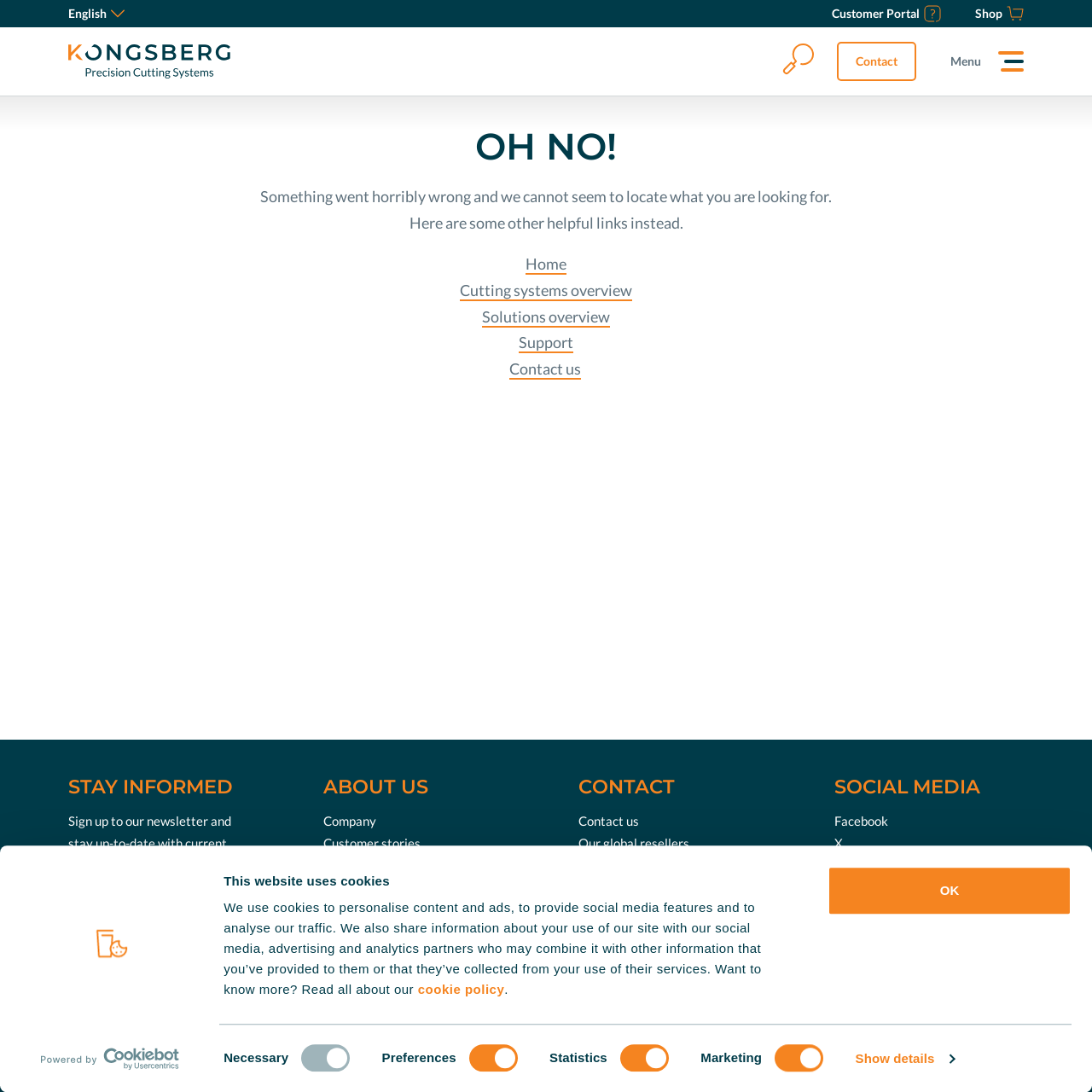Could you highlight the region that needs to be clicked to execute the instruction: "Go to the Customer Portal"?

[0.746, 0.0, 0.877, 0.025]